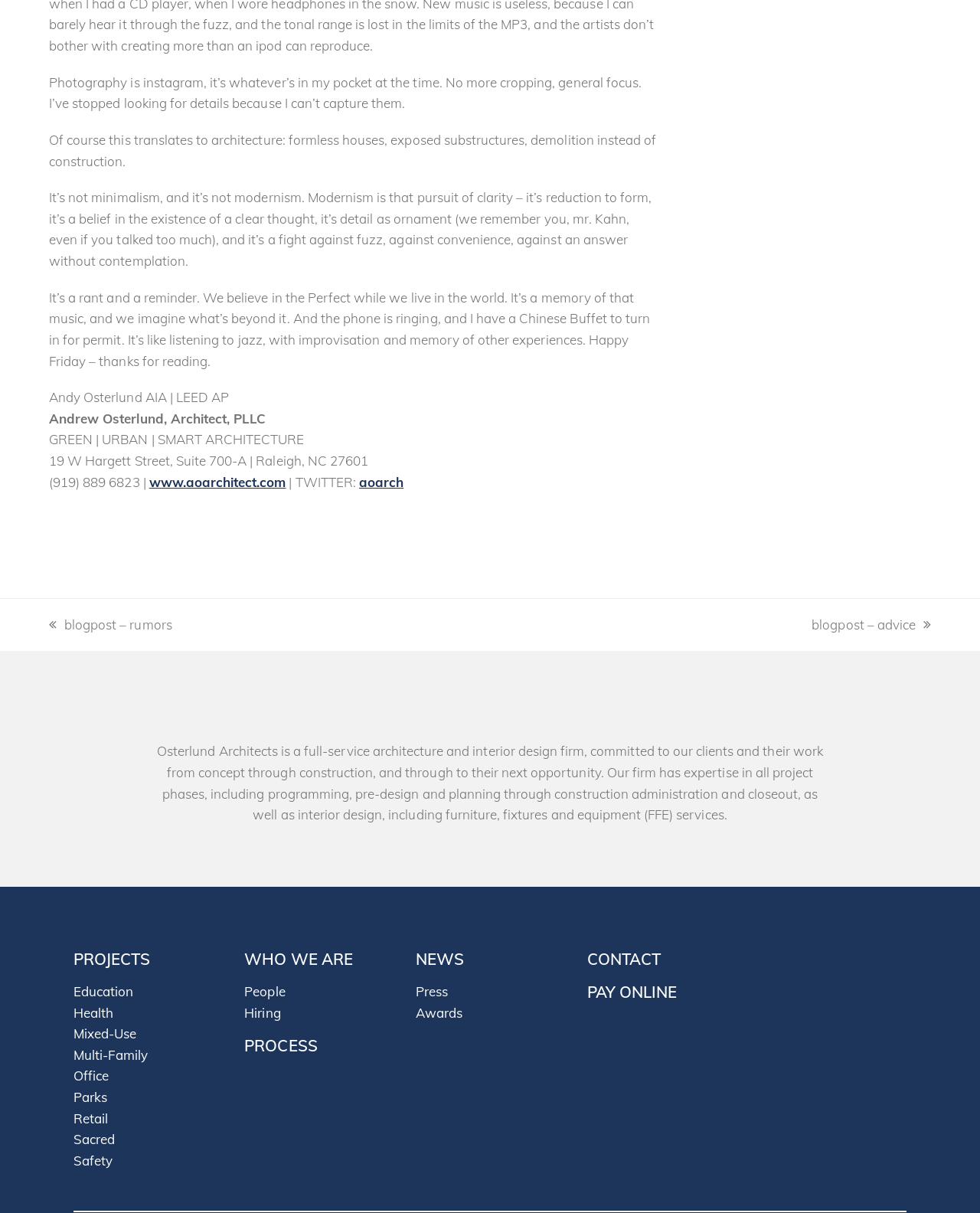Locate the bounding box coordinates of the item that should be clicked to fulfill the instruction: "Sign in to your account".

None